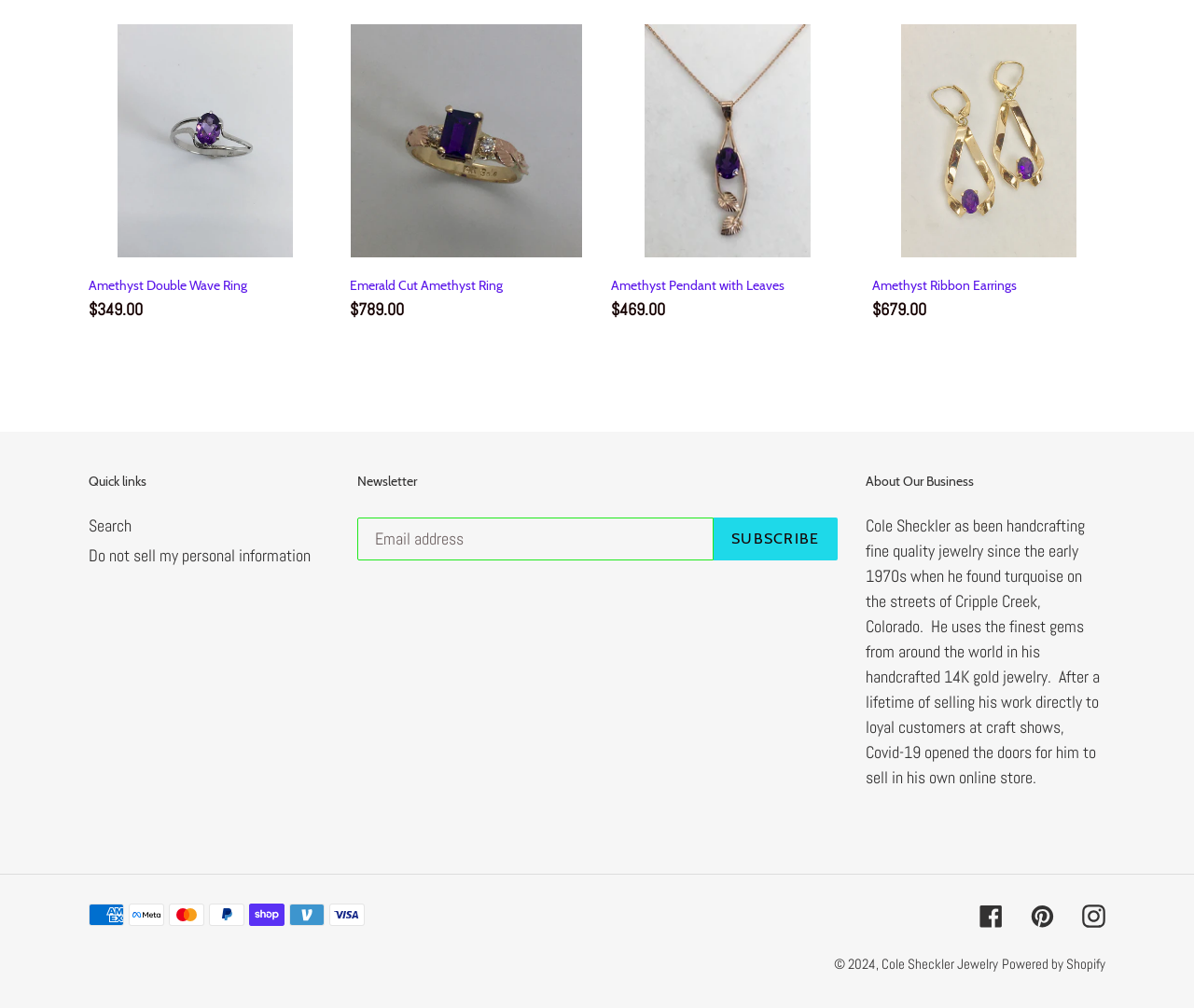Calculate the bounding box coordinates of the UI element given the description: "Emerald Cut Amethyst Ring".

[0.293, 0.024, 0.488, 0.326]